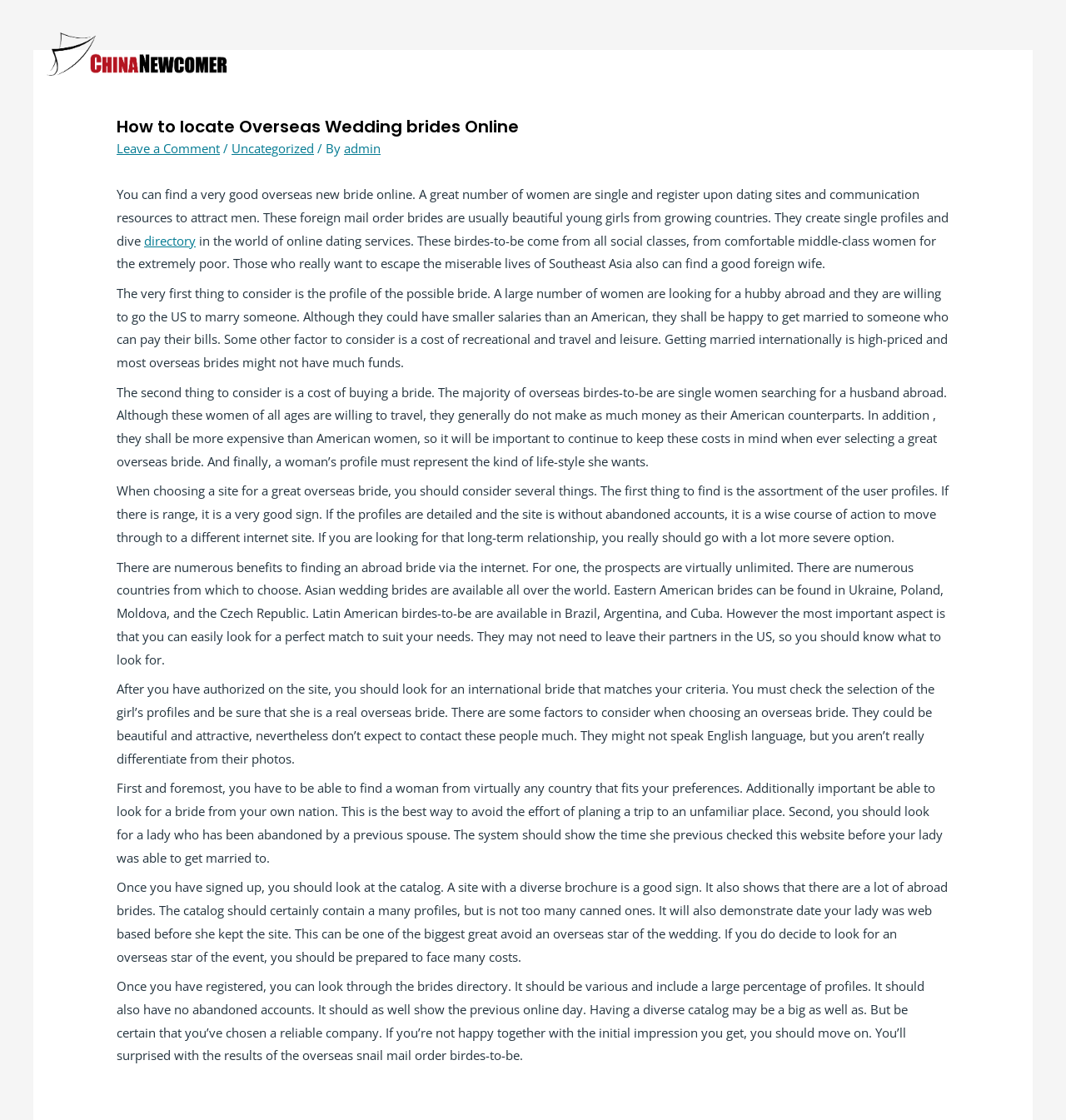Indicate the bounding box coordinates of the clickable region to achieve the following instruction: "Click on the 'Contact' link."

[0.905, 0.041, 0.969, 0.061]